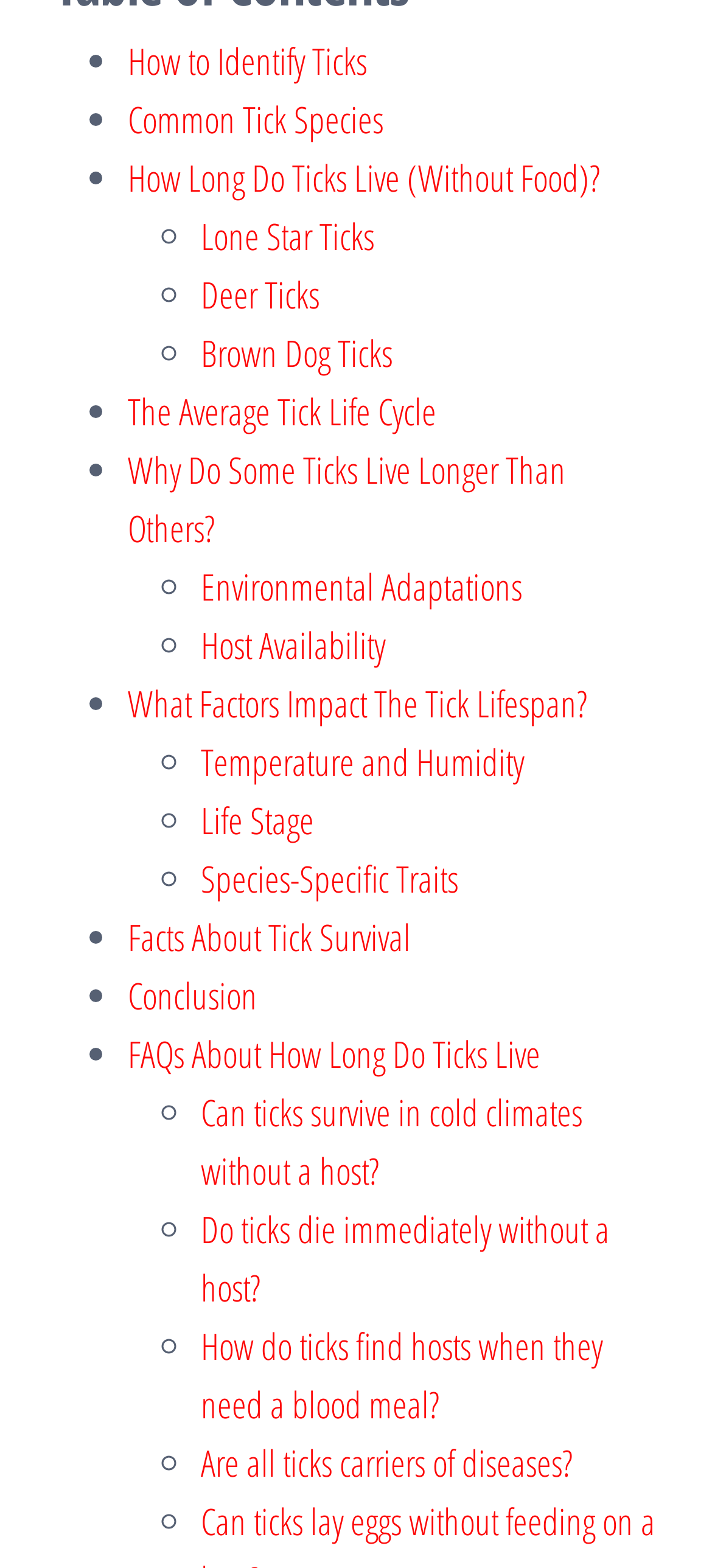Please predict the bounding box coordinates (top-left x, top-left y, bottom-right x, bottom-right y) for the UI element in the screenshot that fits the description: parent_node: 18 aria-label="Dislike"

None